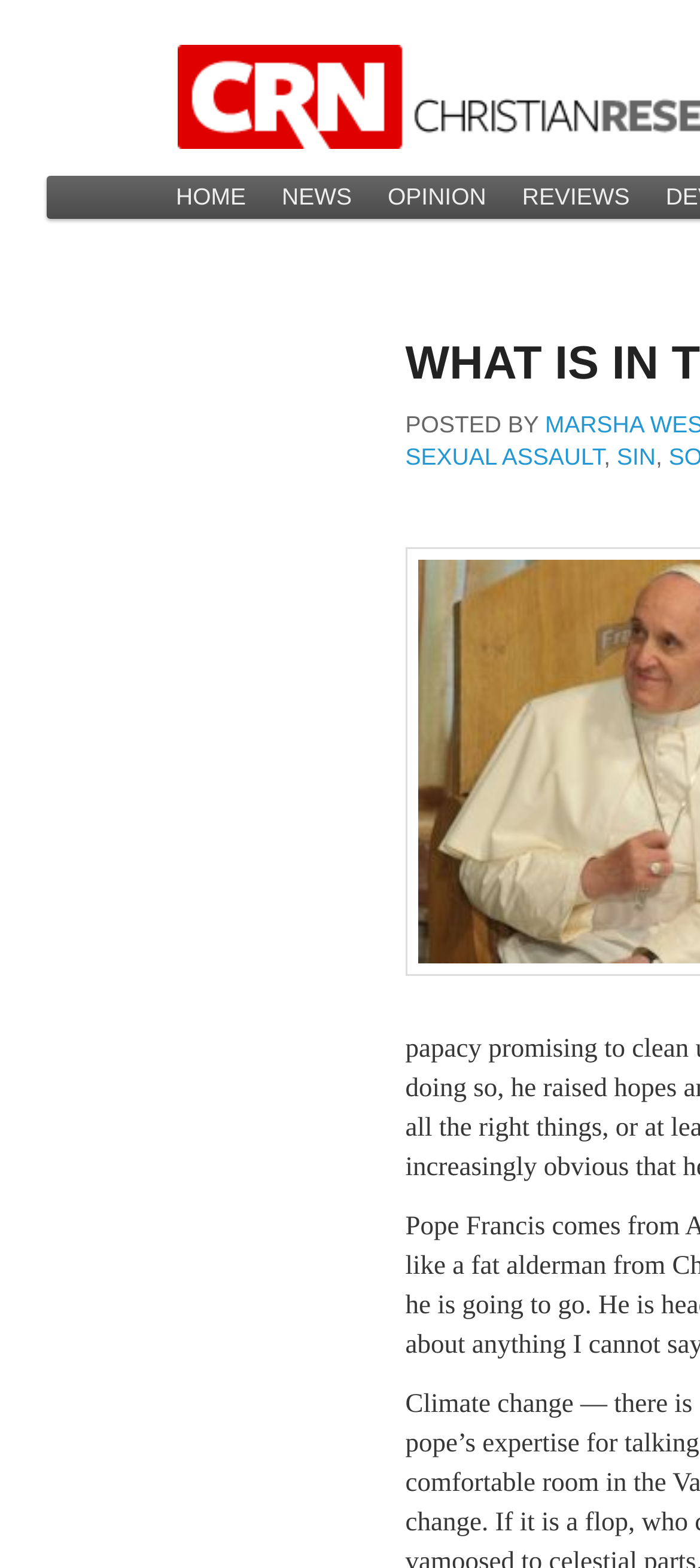Create a detailed narrative of the webpage’s visual and textual elements.

The webpage is titled "What Is in the Pope's Hand? | Christian Research Network". At the top, there is a main menu section with a heading that reads "Main menu". Below this, there are two links, "Skip to primary content" and "Skip to secondary content", positioned side by side. 

To the right of these links, there is a navigation bar with four links: "HOME", "NEWS", "OPINION", and "REVIEWS", arranged horizontally. The "REVIEWS" link is the farthest to the right.

Below the navigation bar, there is a section with a "POSTED BY" label. Underneath this label, there are two links, "SEXUAL ASSAULT" and "SIN", positioned side by side. The "SIN" link is to the right of the "SEXUAL ASSAULT" link.